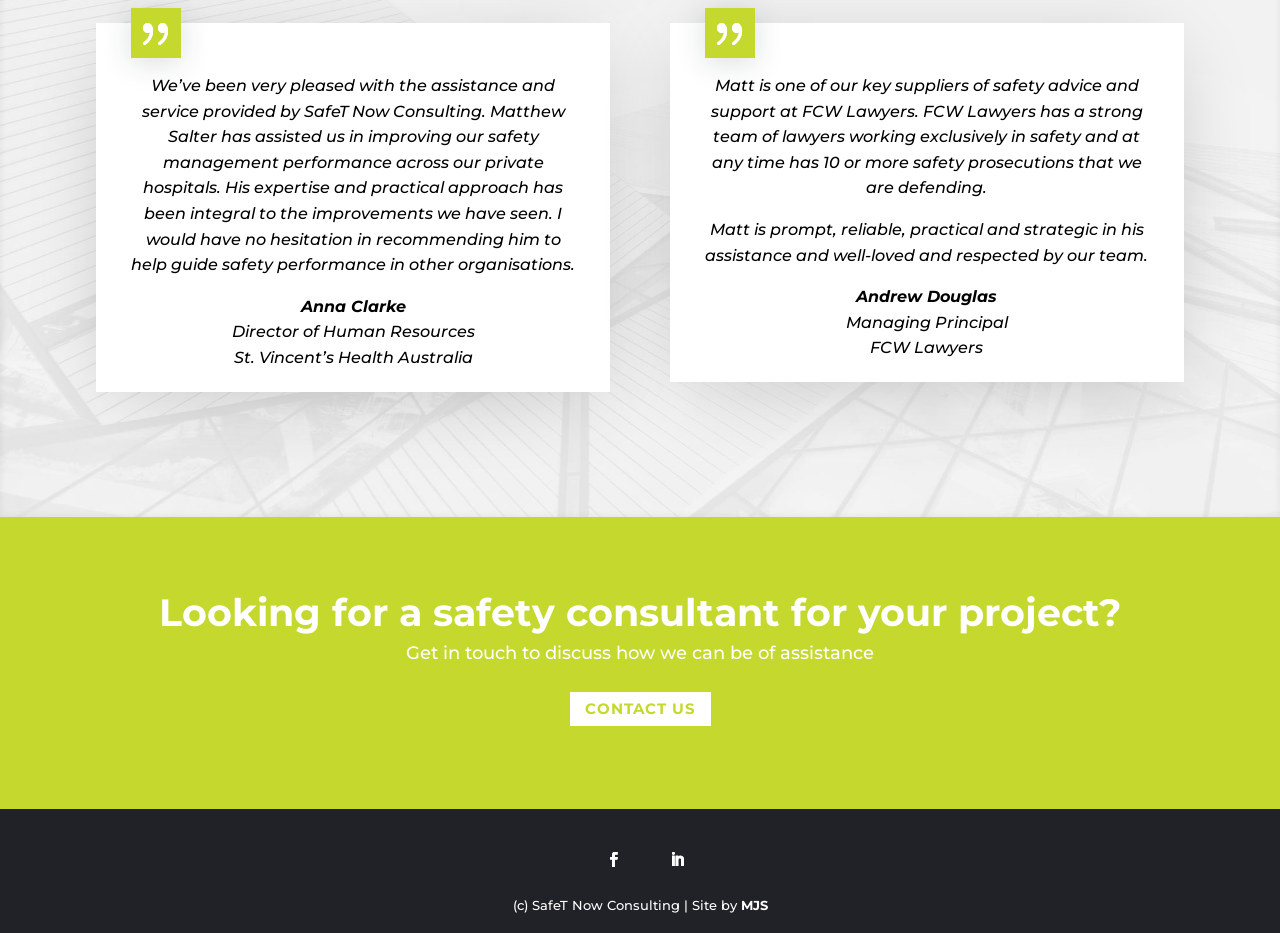Identify the bounding box coordinates for the UI element described as: "Contact Us". The coordinates should be provided as four floats between 0 and 1: [left, top, right, bottom].

[0.44, 0.735, 0.56, 0.785]